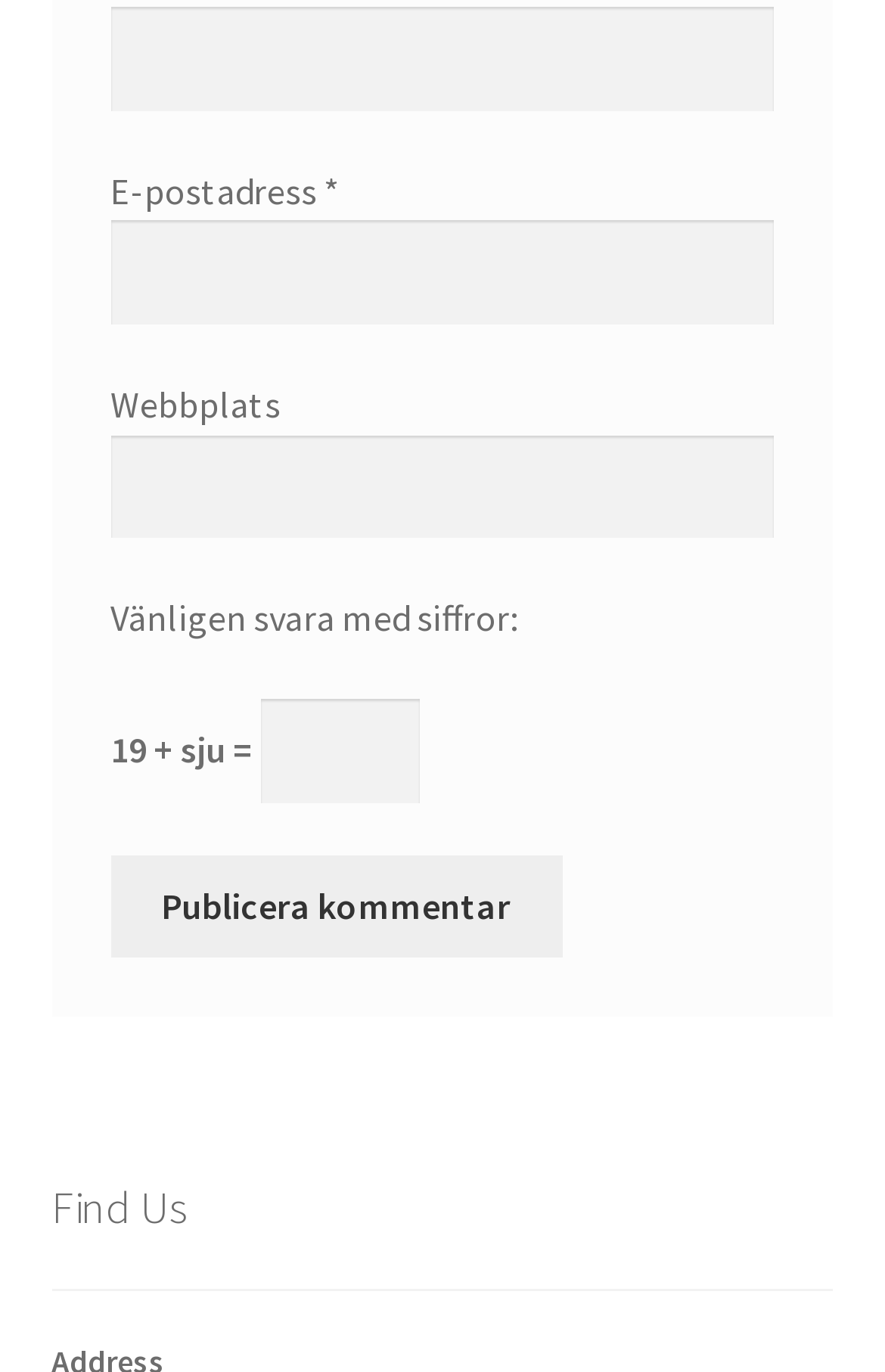What is the purpose of the first textbox?
Please use the image to provide a one-word or short phrase answer.

Enter name